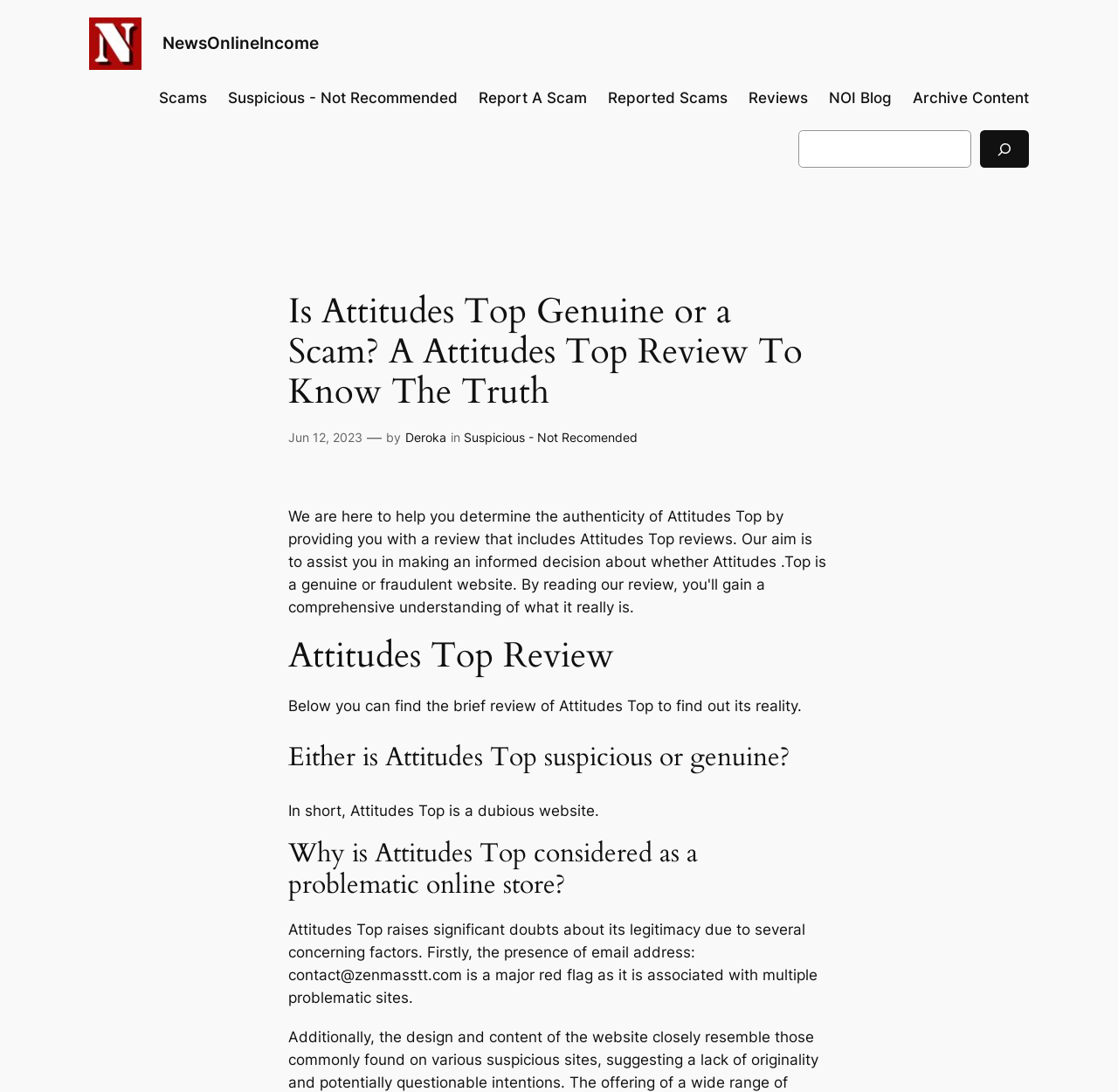Please provide the bounding box coordinates for the element that needs to be clicked to perform the following instruction: "Go to Scams page". The coordinates should be given as four float numbers between 0 and 1, i.e., [left, top, right, bottom].

[0.142, 0.079, 0.185, 0.1]